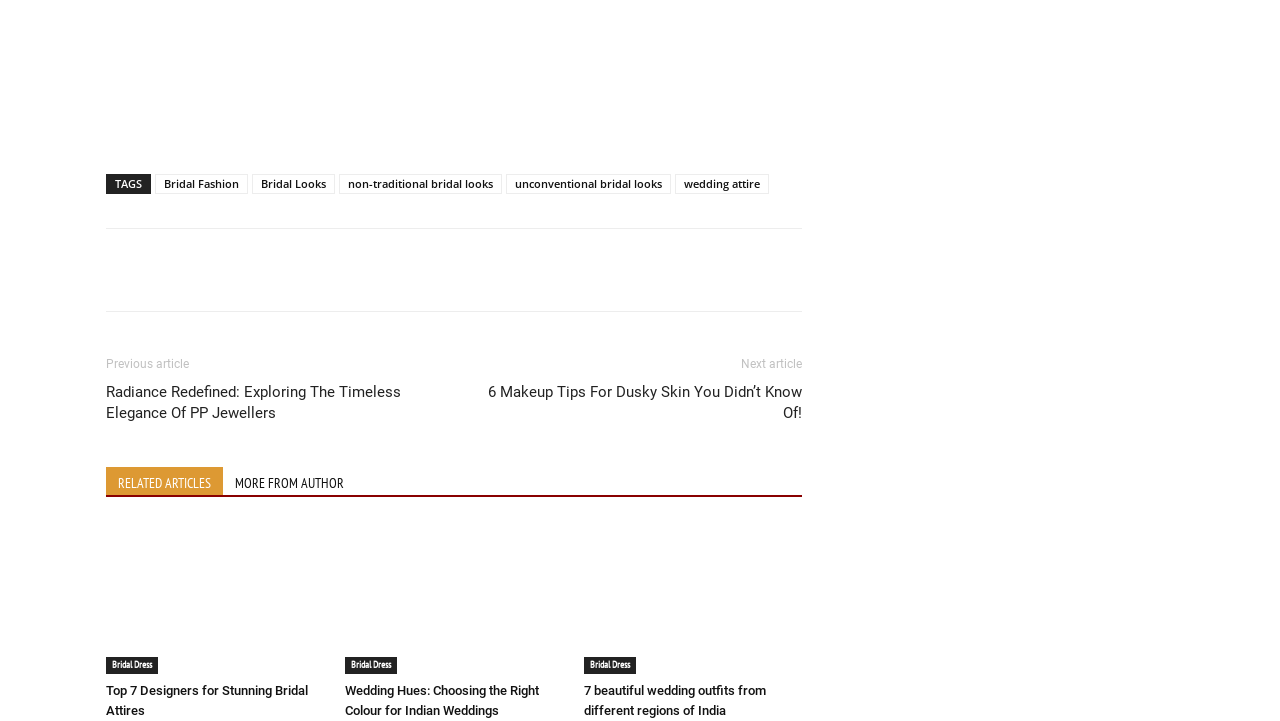Please identify the coordinates of the bounding box for the clickable region that will accomplish this instruction: "Send an email".

None